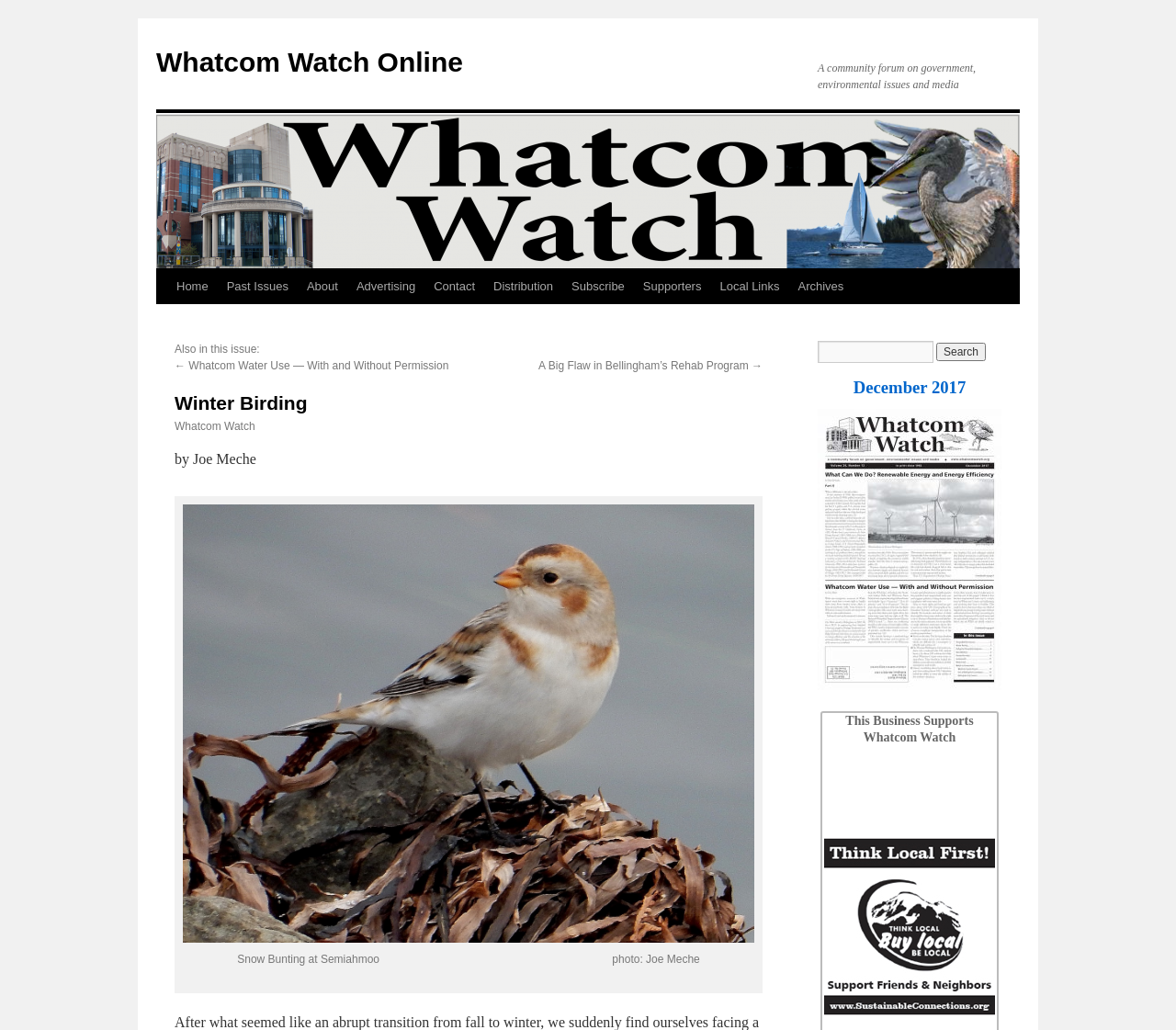Locate the bounding box of the UI element with the following description: "name="s"".

[0.695, 0.331, 0.794, 0.352]